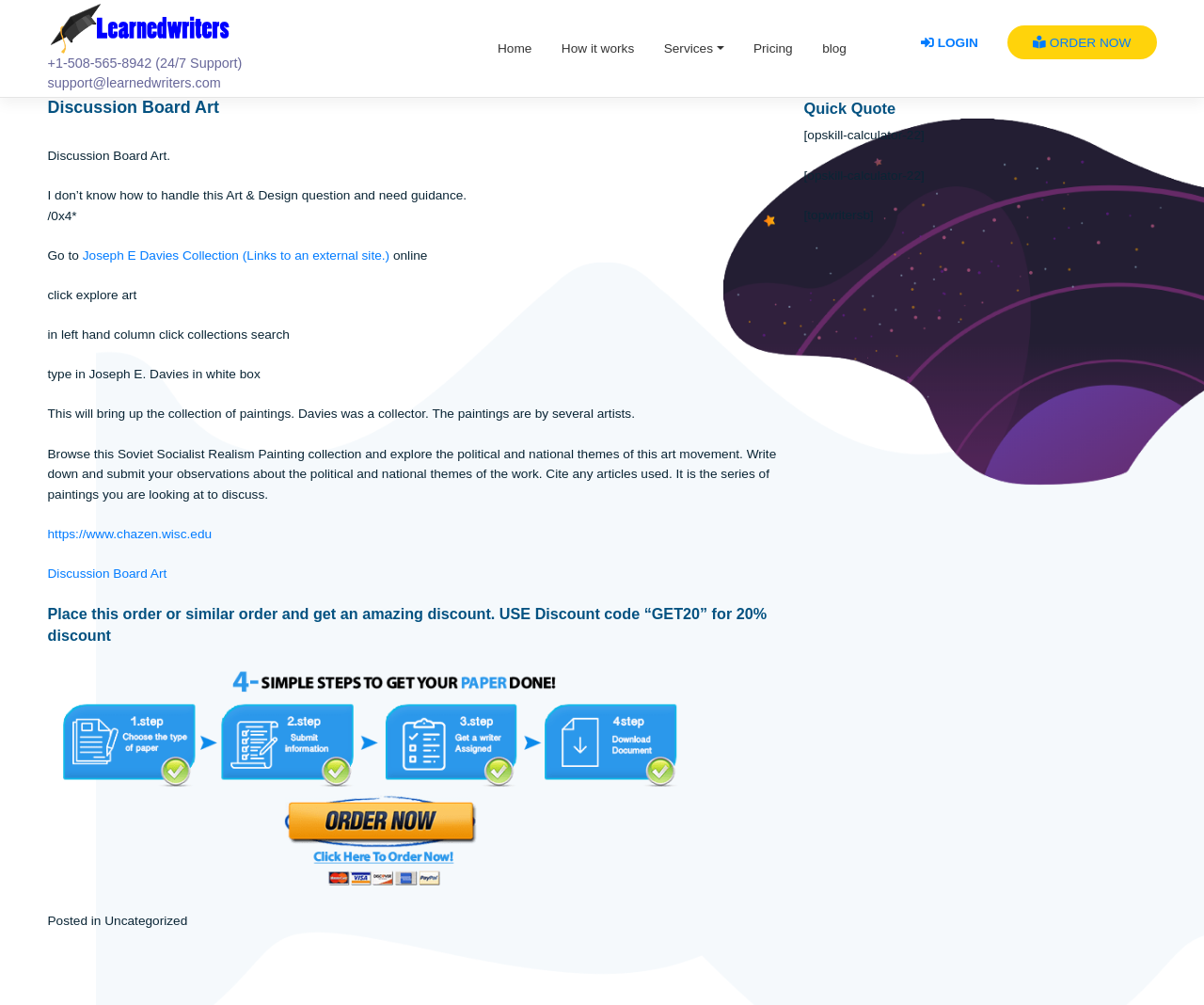Find and specify the bounding box coordinates that correspond to the clickable region for the instruction: "Visit the patient portal".

None